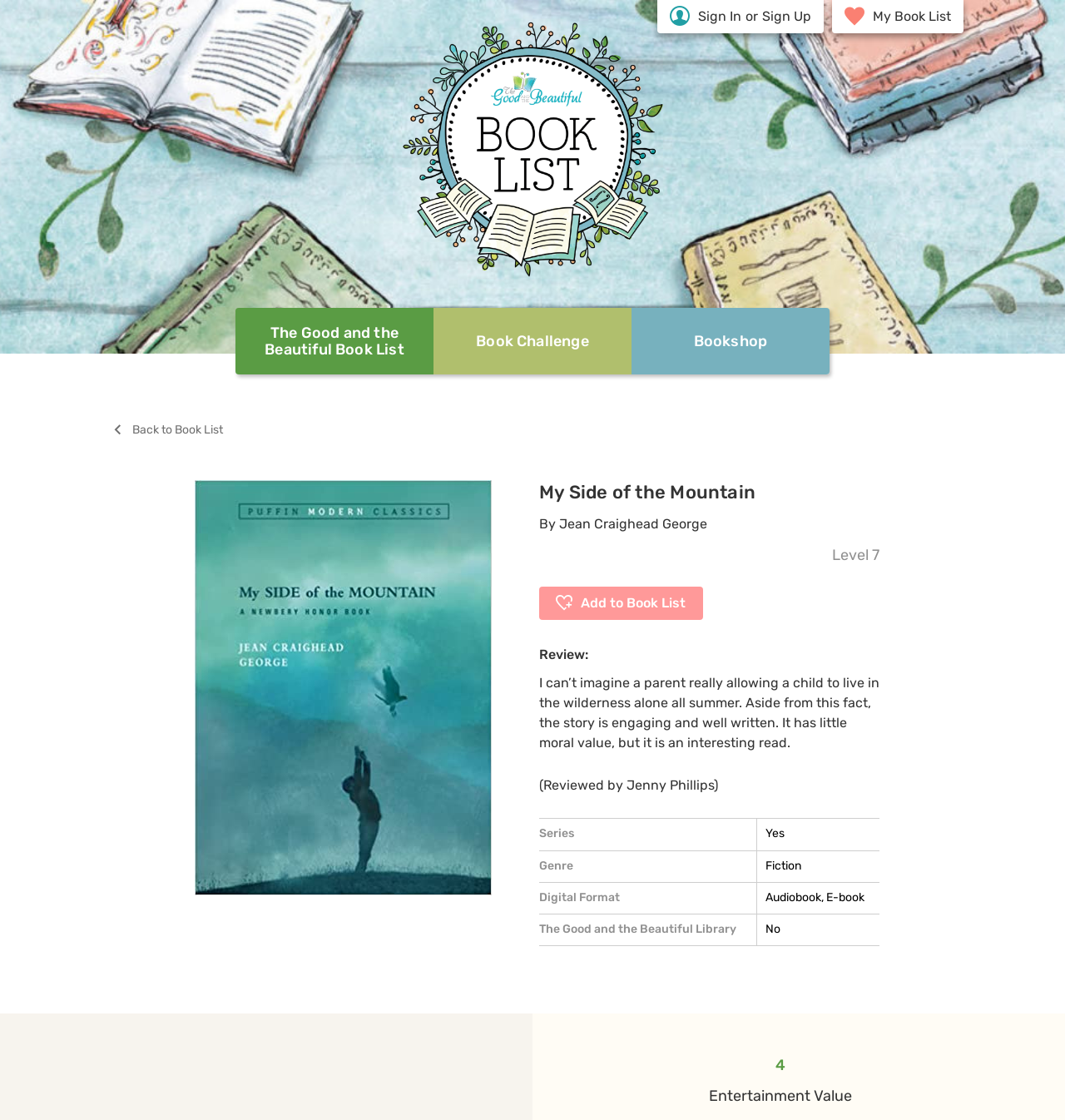Find the bounding box coordinates of the element you need to click on to perform this action: 'Go back to book list'. The coordinates should be represented by four float values between 0 and 1, in the format [left, top, right, bottom].

[0.108, 0.378, 0.209, 0.39]